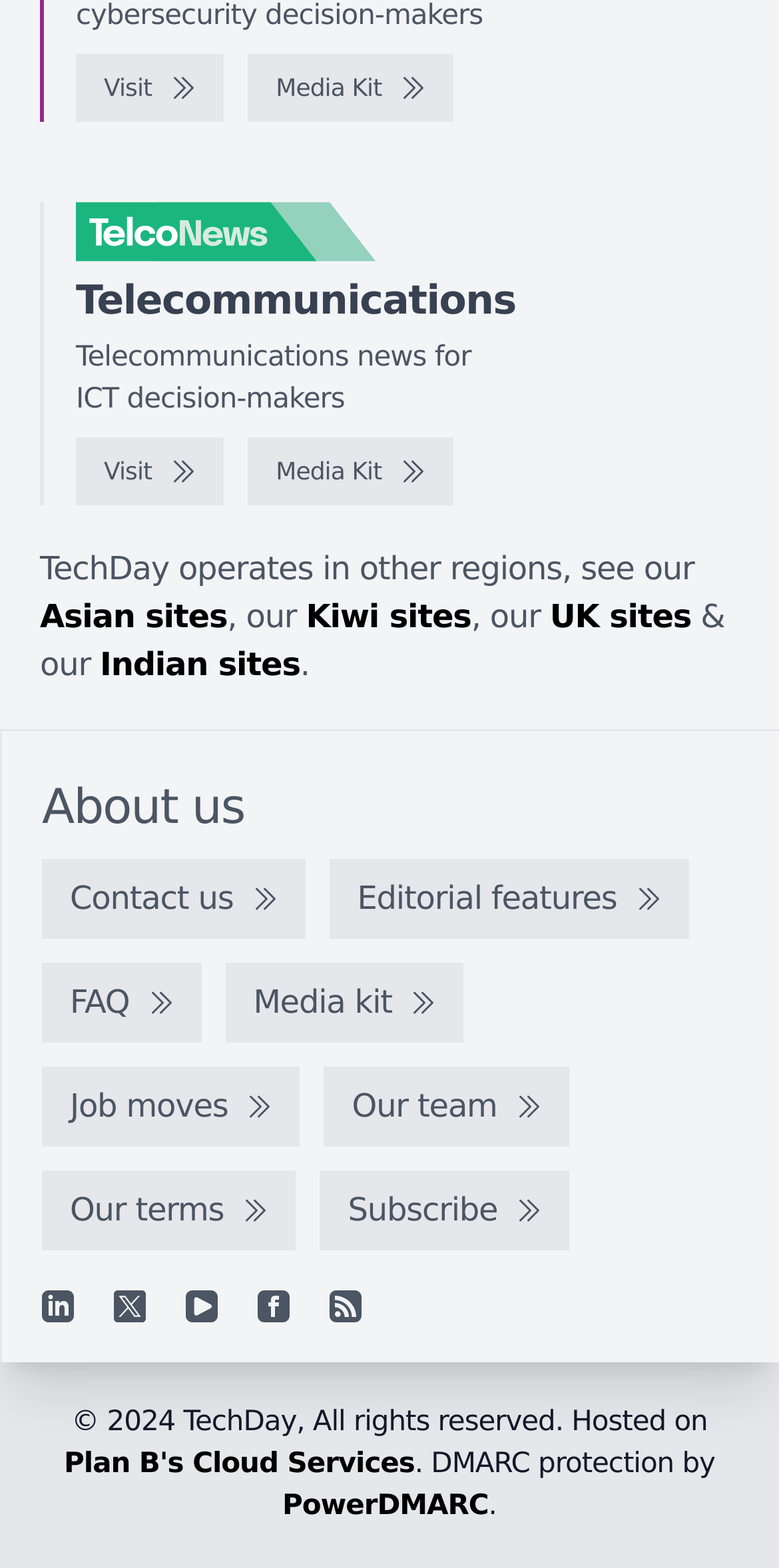Show the bounding box coordinates of the region that should be clicked to follow the instruction: "Visit the website."

[0.097, 0.034, 0.287, 0.077]